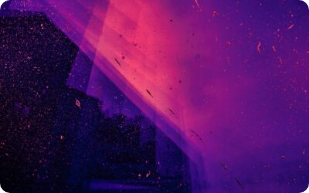What effect do the light beams create?
Offer a detailed and full explanation in response to the question.

According to the caption, the soft, ethereal light beams traverse the scene, creating dynamic patterns that suggest motion and fluidity, implying that the light beams are responsible for this visual effect.